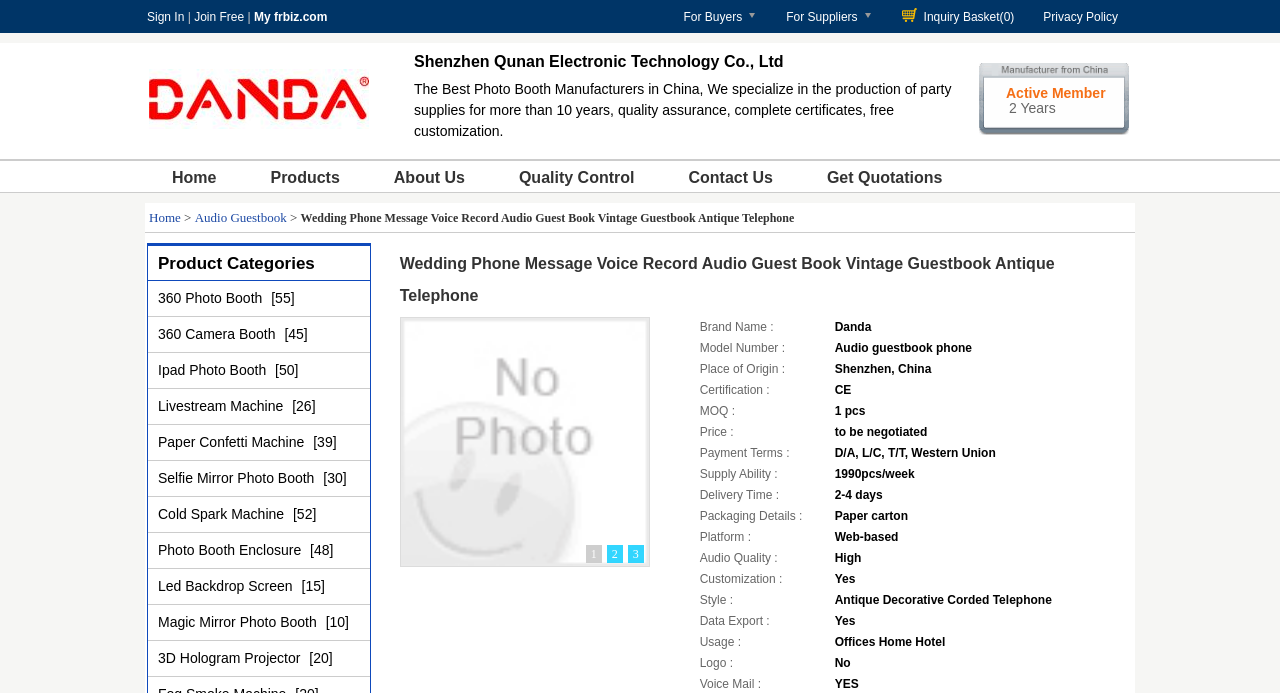Locate the bounding box coordinates of the element you need to click to accomplish the task described by this instruction: "Get quotations".

[0.625, 0.232, 0.757, 0.277]